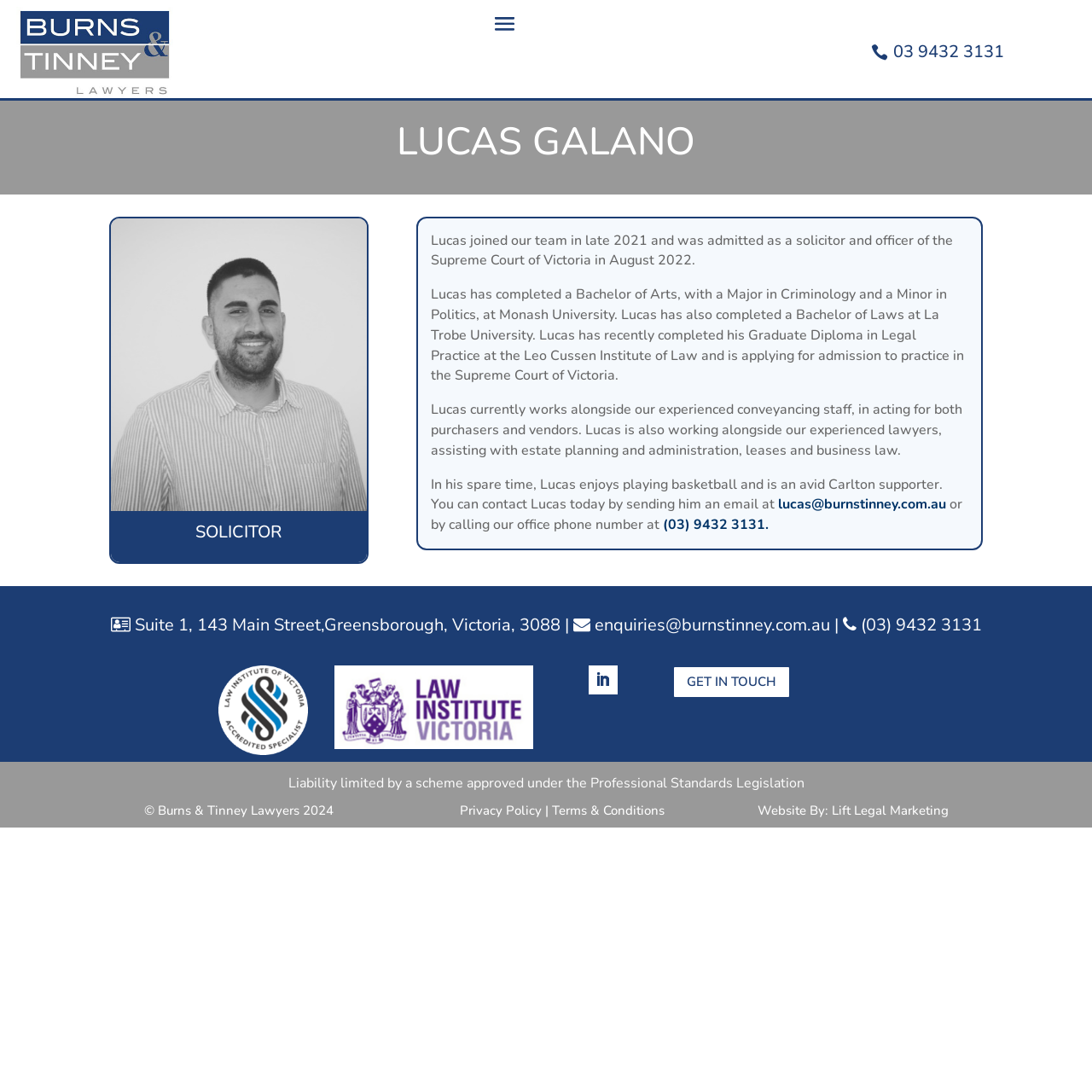Find the bounding box coordinates for the area you need to click to carry out the instruction: "Click the email link to contact Lucas". The coordinates should be four float numbers between 0 and 1, indicated as [left, top, right, bottom].

[0.713, 0.453, 0.866, 0.471]